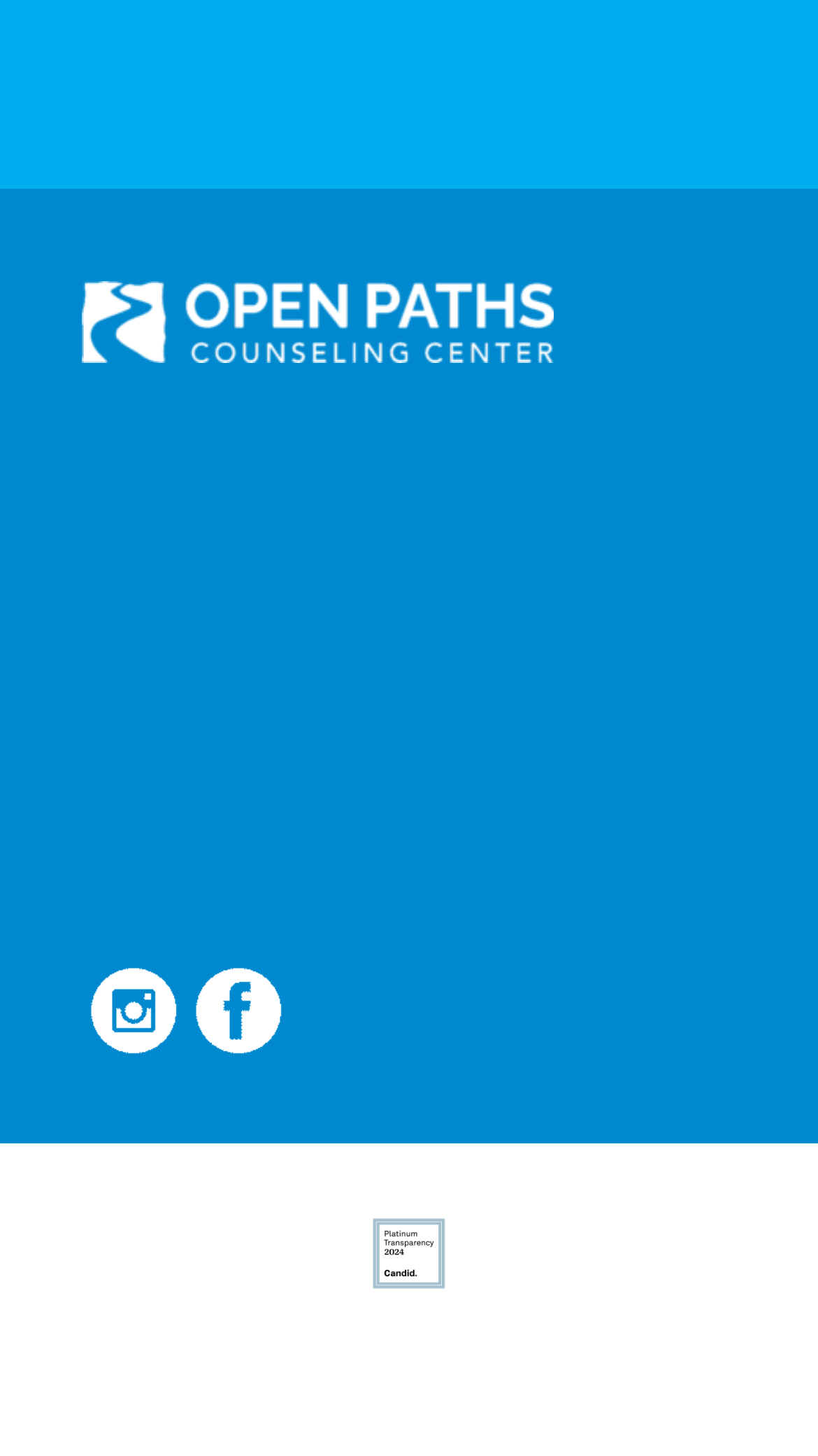What is the name of the award received by Open Paths Counseling Center?
Could you answer the question in a detailed manner, providing as much information as possible?

I found the award name by looking at the static text element that says 'Awarded the Platinum Seal of Transparency from GuideStar 2024 —' which is located at the bottom of the page.